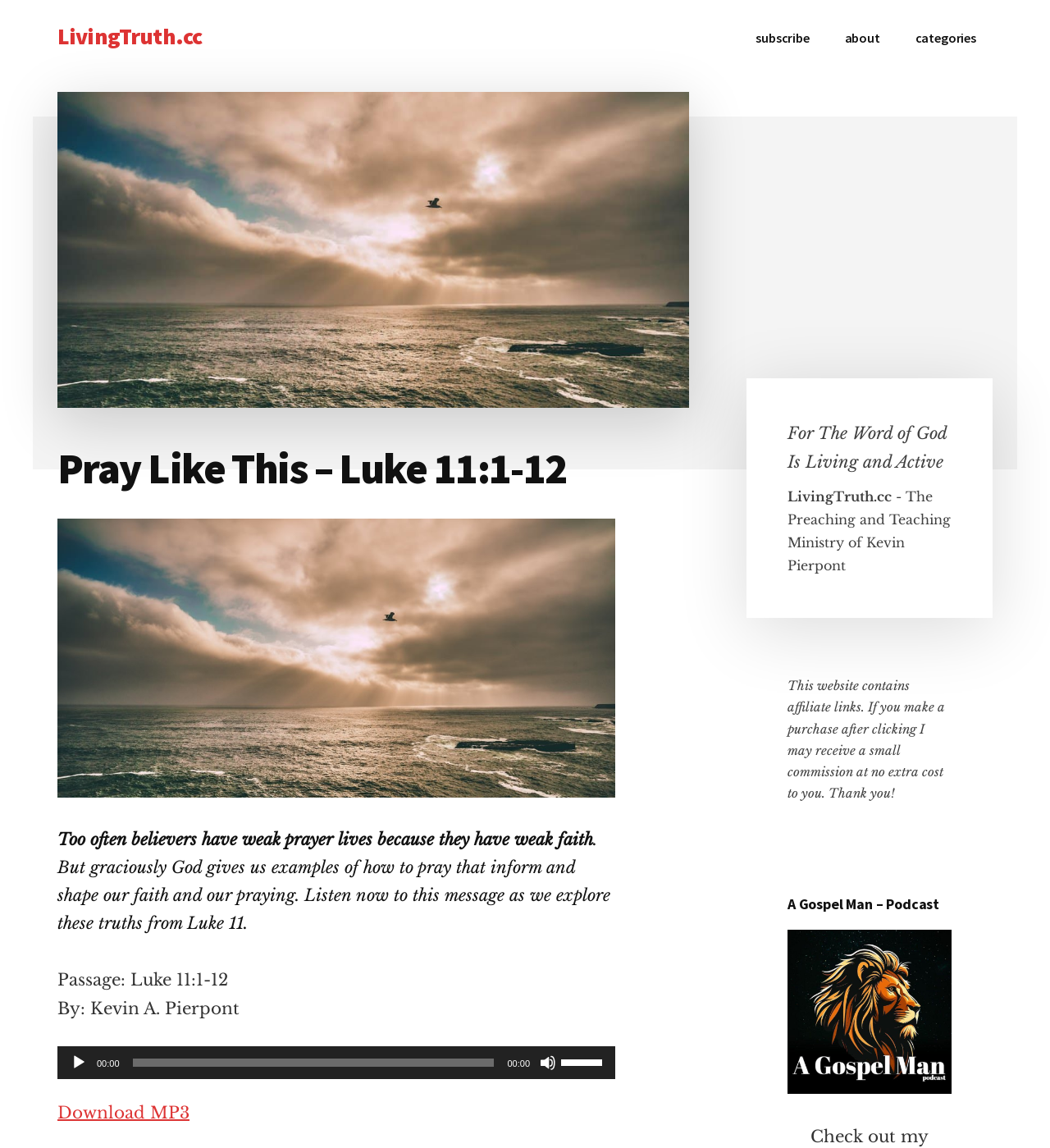Please reply to the following question with a single word or a short phrase:
What is the name of the ministry?

LivingTruth.cc